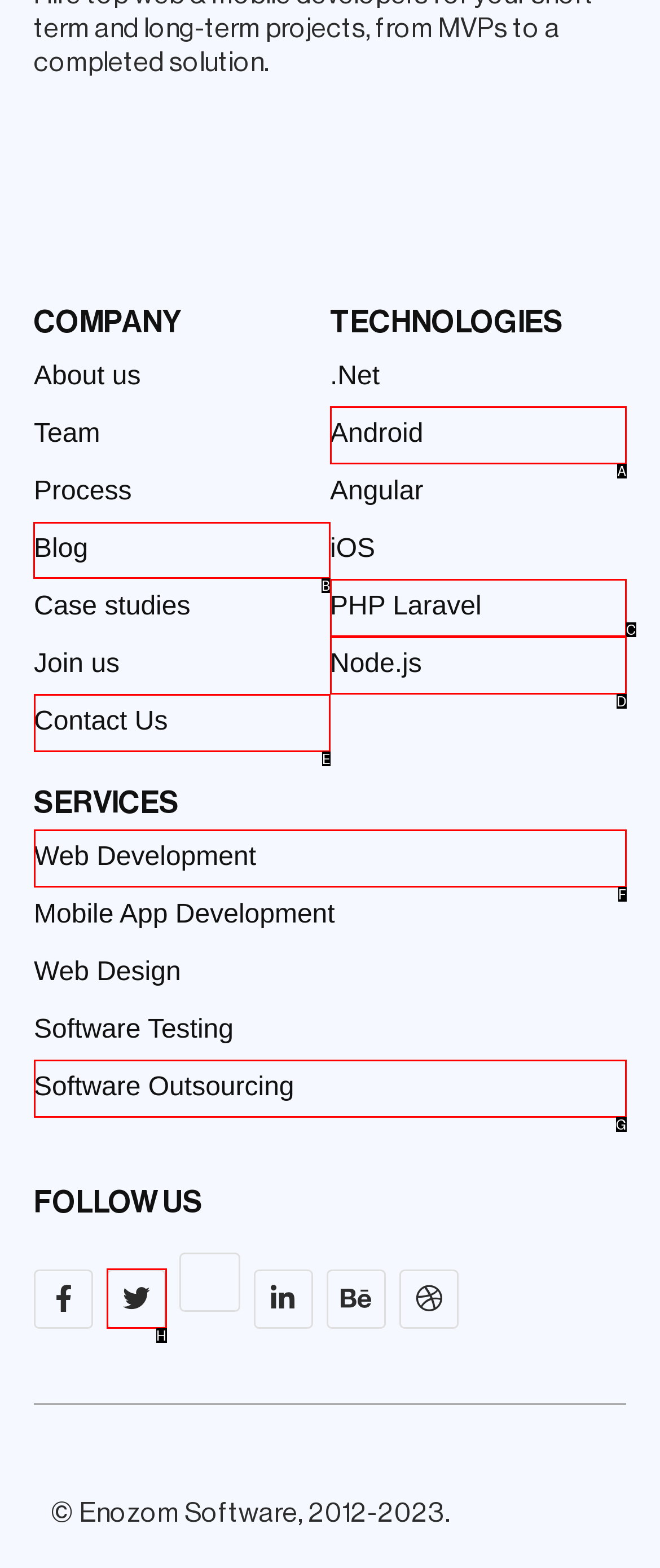Specify which HTML element I should click to complete this instruction: Check the company's blog Answer with the letter of the relevant option.

B